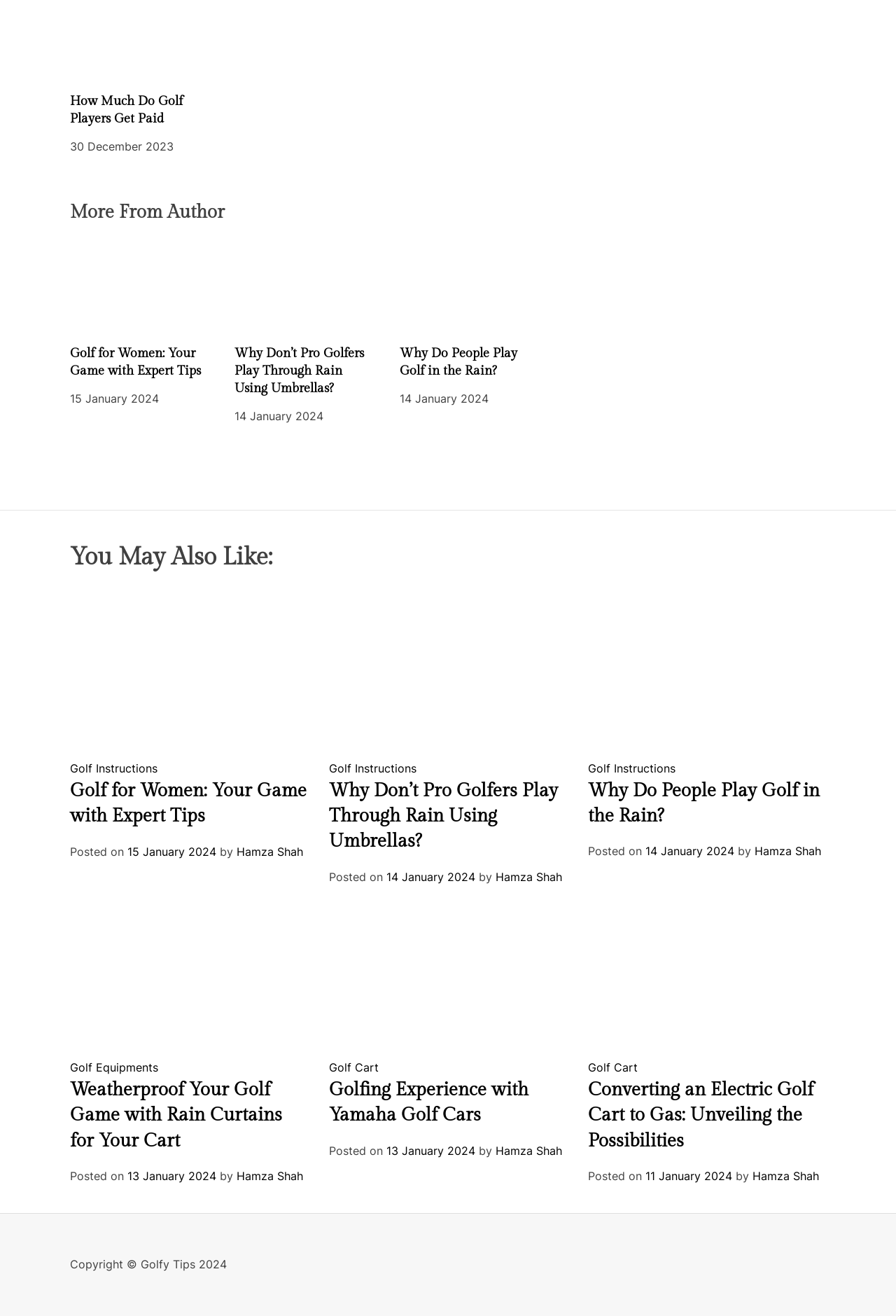Please identify the bounding box coordinates of the clickable area that will fulfill the following instruction: "Click on the article 'Golf for Women: Your Game with Expert Tips'". The coordinates should be in the format of four float numbers between 0 and 1, i.e., [left, top, right, bottom].

[0.078, 0.182, 0.239, 0.192]